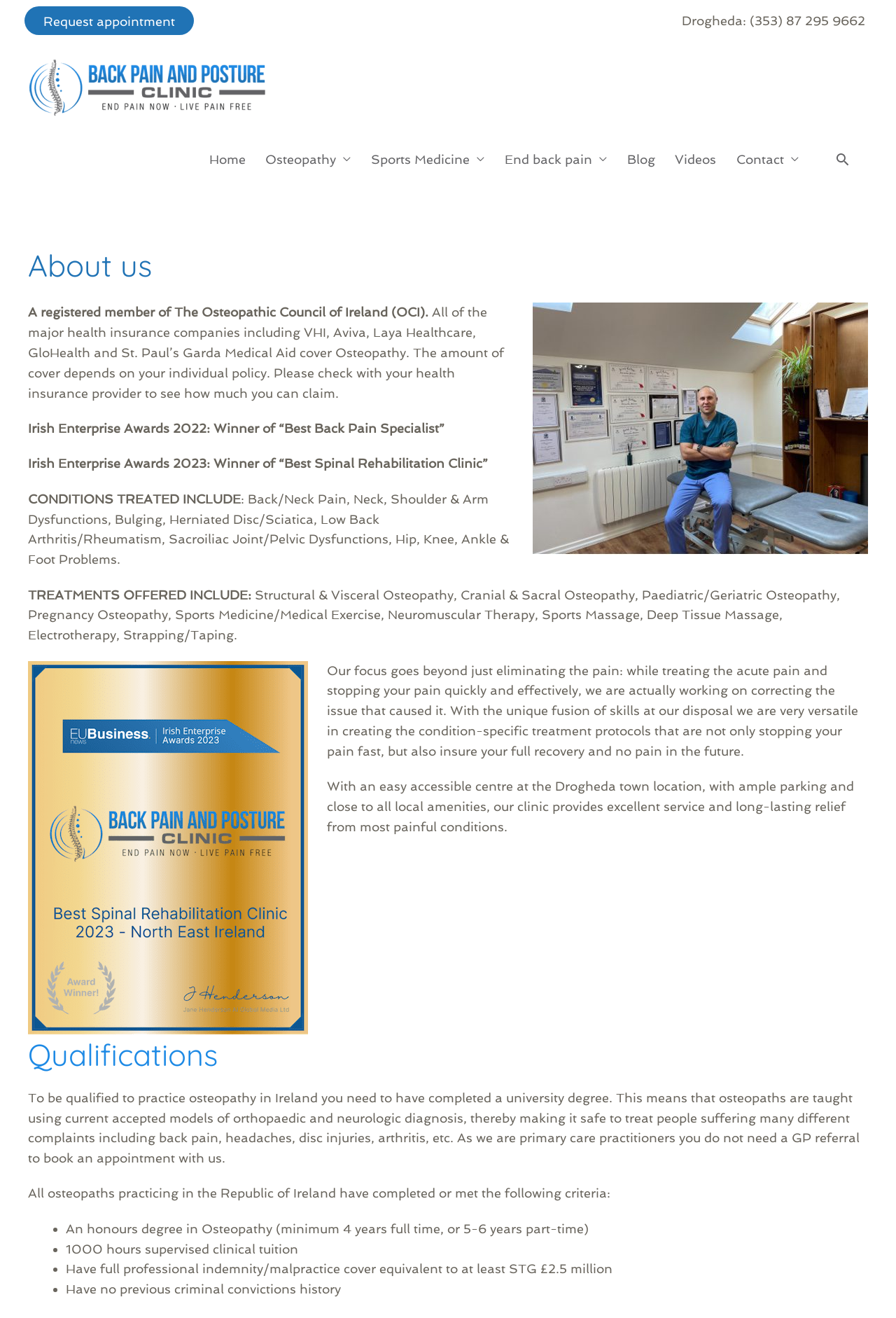Determine the bounding box coordinates of the element that should be clicked to execute the following command: "Call the customer service".

None